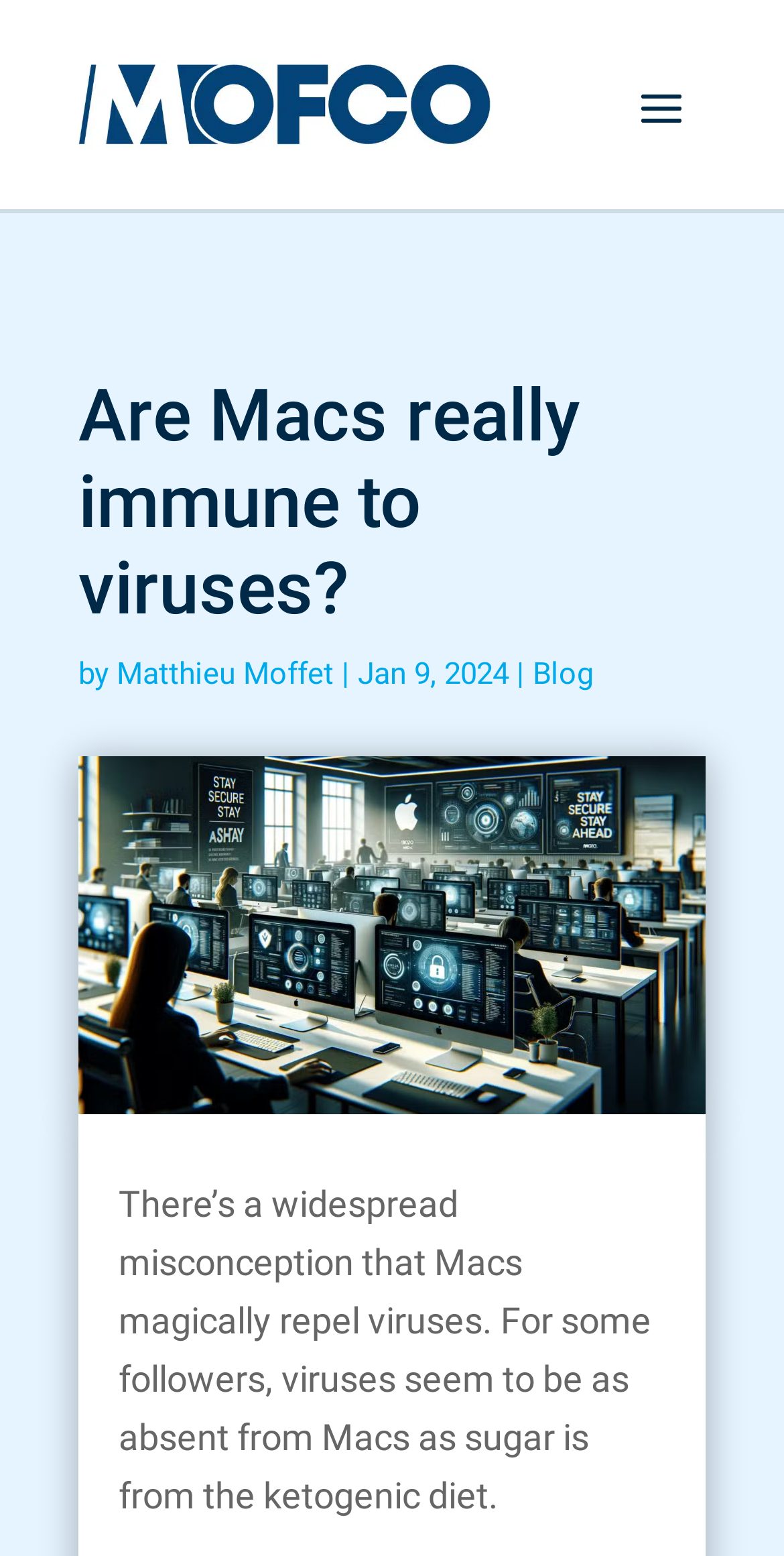Find the bounding box of the element with the following description: "Blog". The coordinates must be four float numbers between 0 and 1, formatted as [left, top, right, bottom].

[0.679, 0.421, 0.756, 0.445]